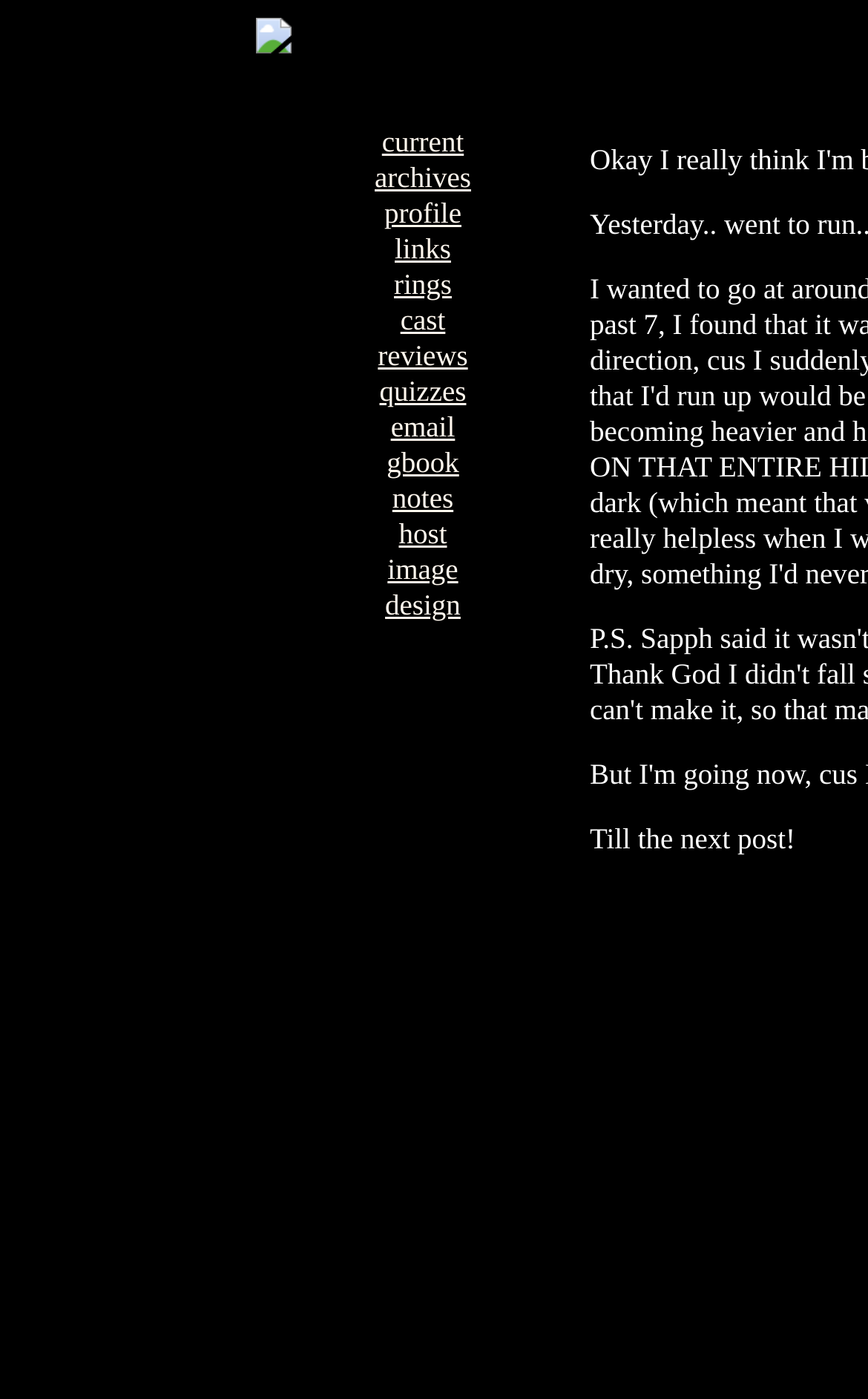Present a detailed account of what is displayed on the webpage.

The webpage is titled "In Another Galaxy" and features a prominent image at the top, taking up about 4% of the screen, positioned slightly to the right of the center.

Below the image, there is a table cell containing a list of 12 links, arranged horizontally and taking up about 38% of the screen width. The links are labeled as "current", "archives", "profile", "links", "rings", "cast", "reviews", "quizzes", "email", "gbook", "notes", and "host", with "image" and "design" at the end. These links are positioned in the top half of the screen, with the first link "current" starting from about 44% of the screen width from the left edge, and the last link "design" ending at about 53% of the screen width from the left edge.